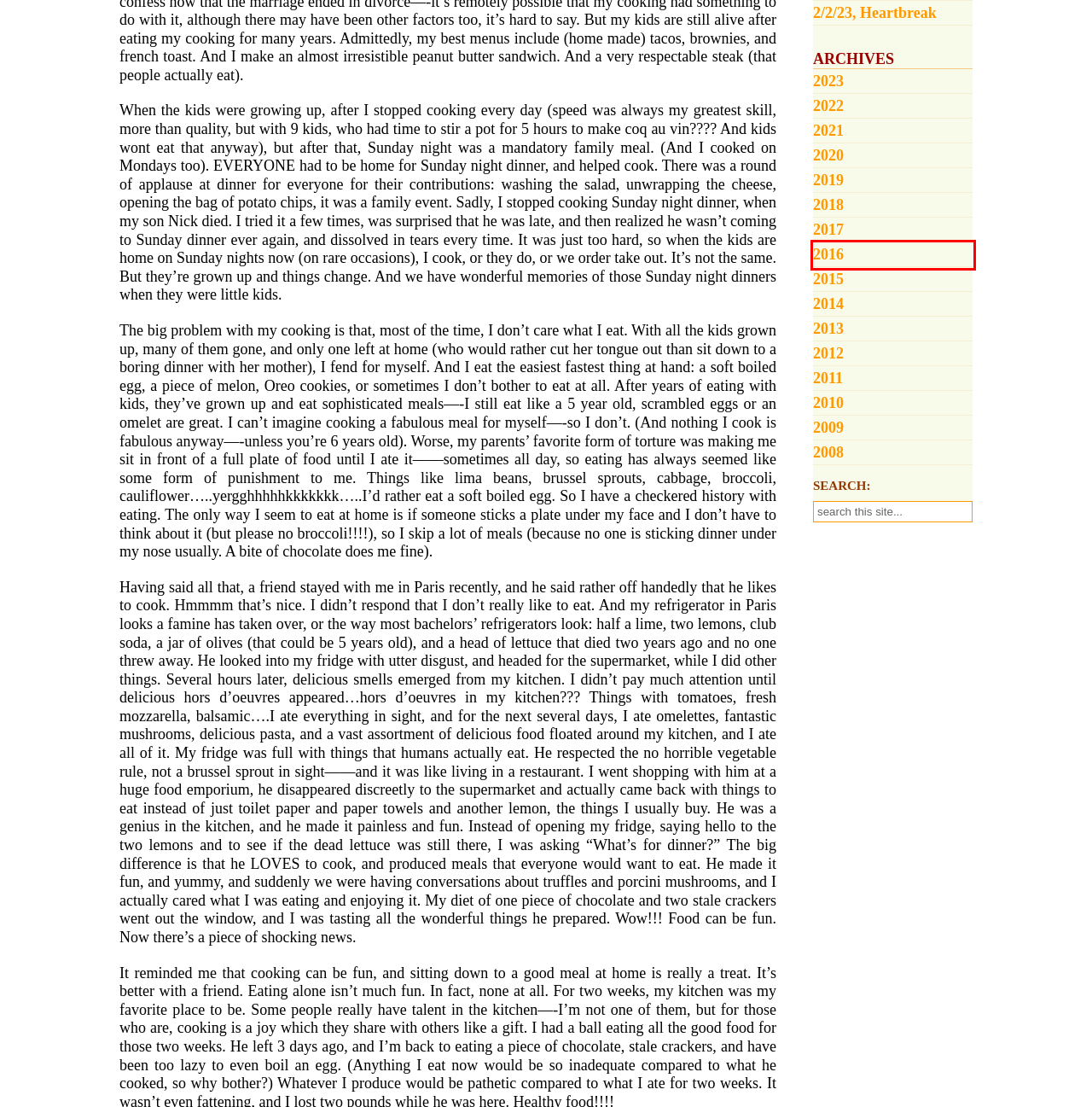Observe the screenshot of a webpage with a red bounding box around an element. Identify the webpage description that best fits the new page after the element inside the bounding box is clicked. The candidates are:
A. daniellesteel.net : 2010 - daniellesteel.net
B. daniellesteel.net : 2009 - daniellesteel.net
C. daniellesteel.net : 2008 - daniellesteel.net
D. daniellesteel.net : 2/2/23, Heartbreak - daniellesteel.net
E. daniellesteel.net : 2020 - daniellesteel.net
F. daniellesteel.net : 2016 - daniellesteel.net
G. daniellesteel.net : 2018 - daniellesteel.net
H. daniellesteel.net : 2022 - daniellesteel.net

F